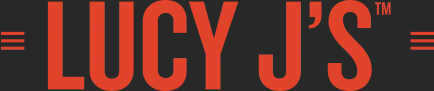Using the details in the image, give a detailed response to the question below:
What symbol is next to the brand name?

The trademark symbol '™' is positioned next to the brand name 'LUCY J'S', signifying its registered status.